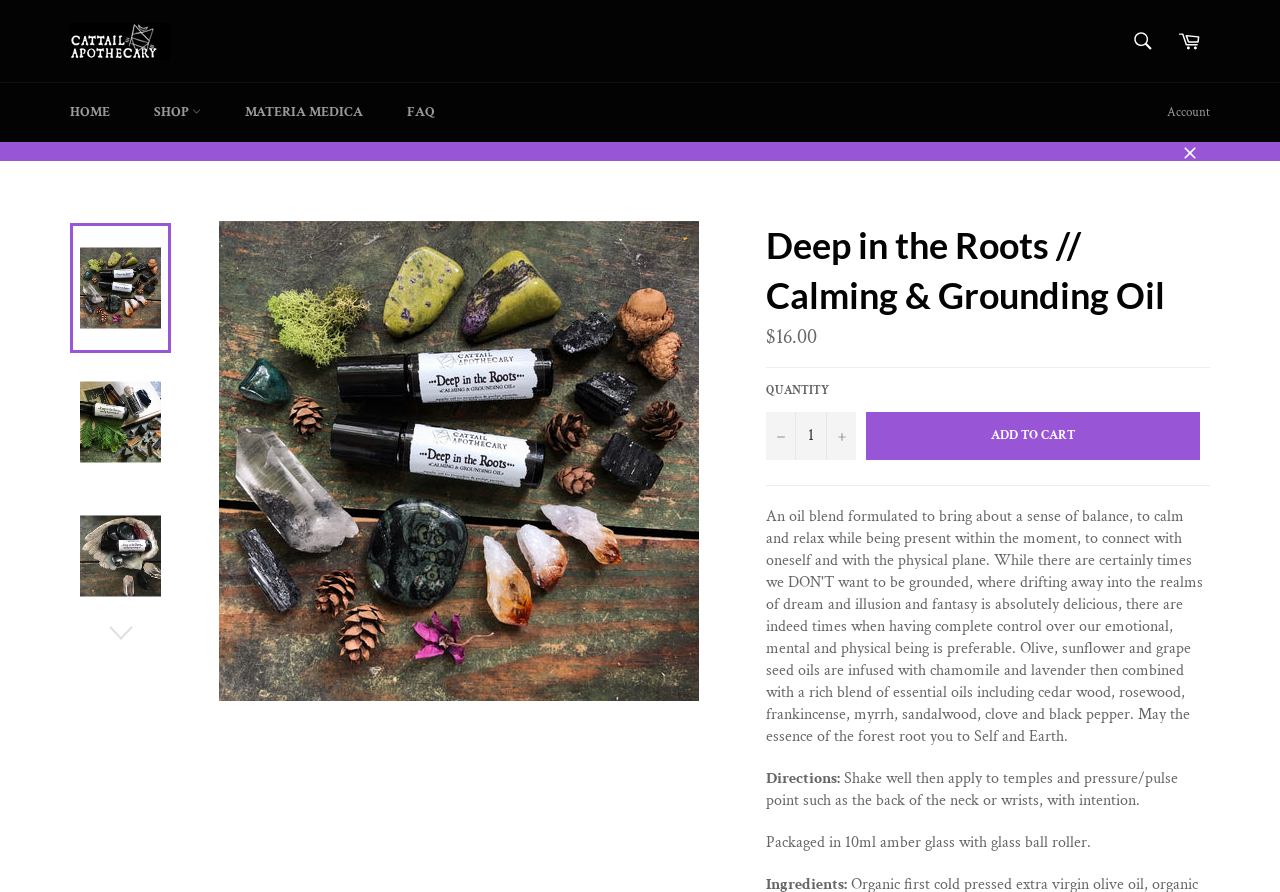Given the element description: "FAQ", predict the bounding box coordinates of this UI element. The coordinates must be four float numbers between 0 and 1, given as [left, top, right, bottom].

[0.302, 0.093, 0.355, 0.159]